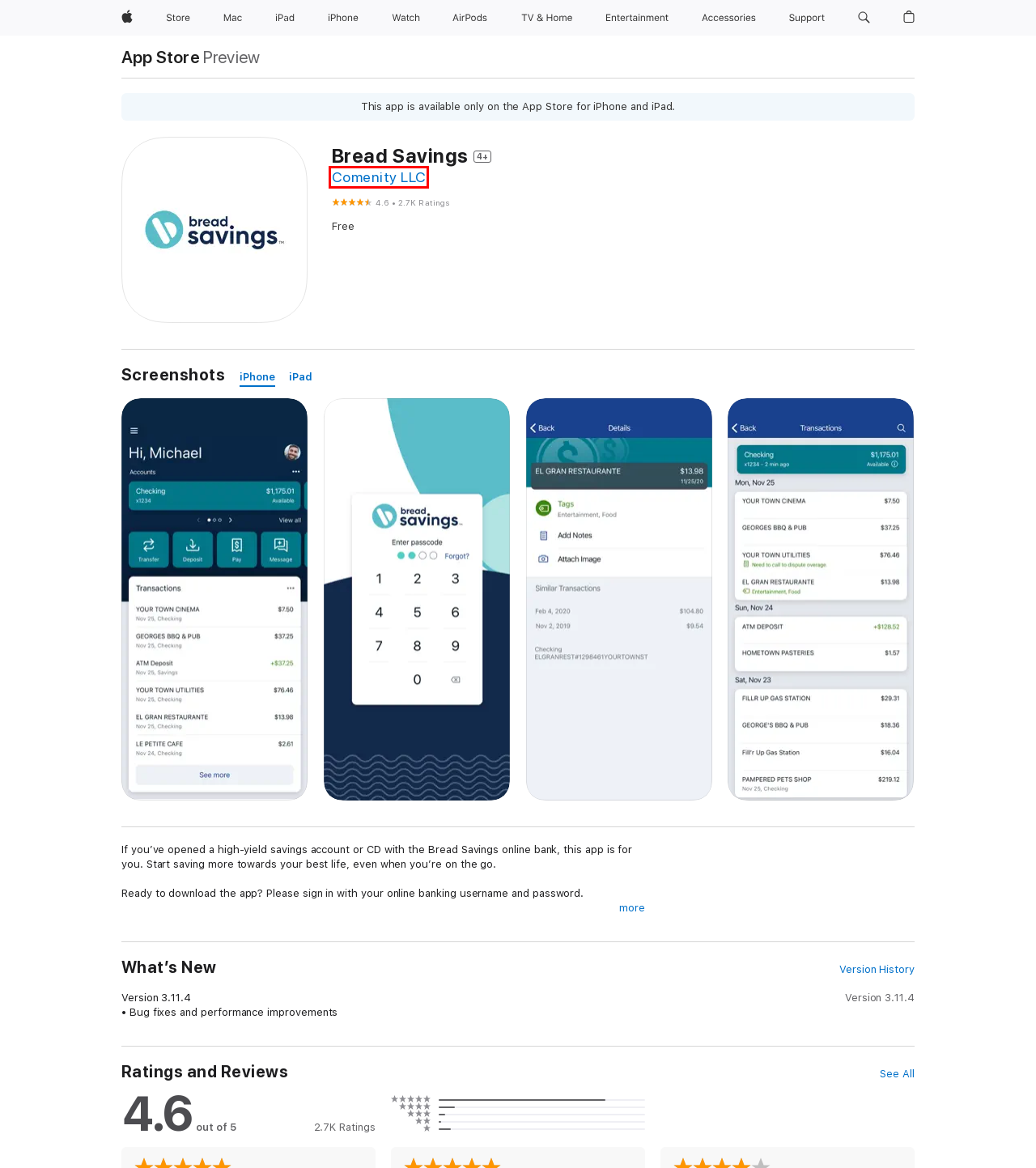Examine the screenshot of a webpage with a red bounding box around a specific UI element. Identify which webpage description best matches the new webpage that appears after clicking the element in the red bounding box. Here are the candidates:
A. App Store - Apple
B. ‎Comenity LLC Apps on the App Store
C. Mac - Apple
D. Entertainment - Services - Apple
E. Apple Watch - Apple
F. Apple Store Online - Apple
G. Official Apple Support
H. TV & Home - Apple

B